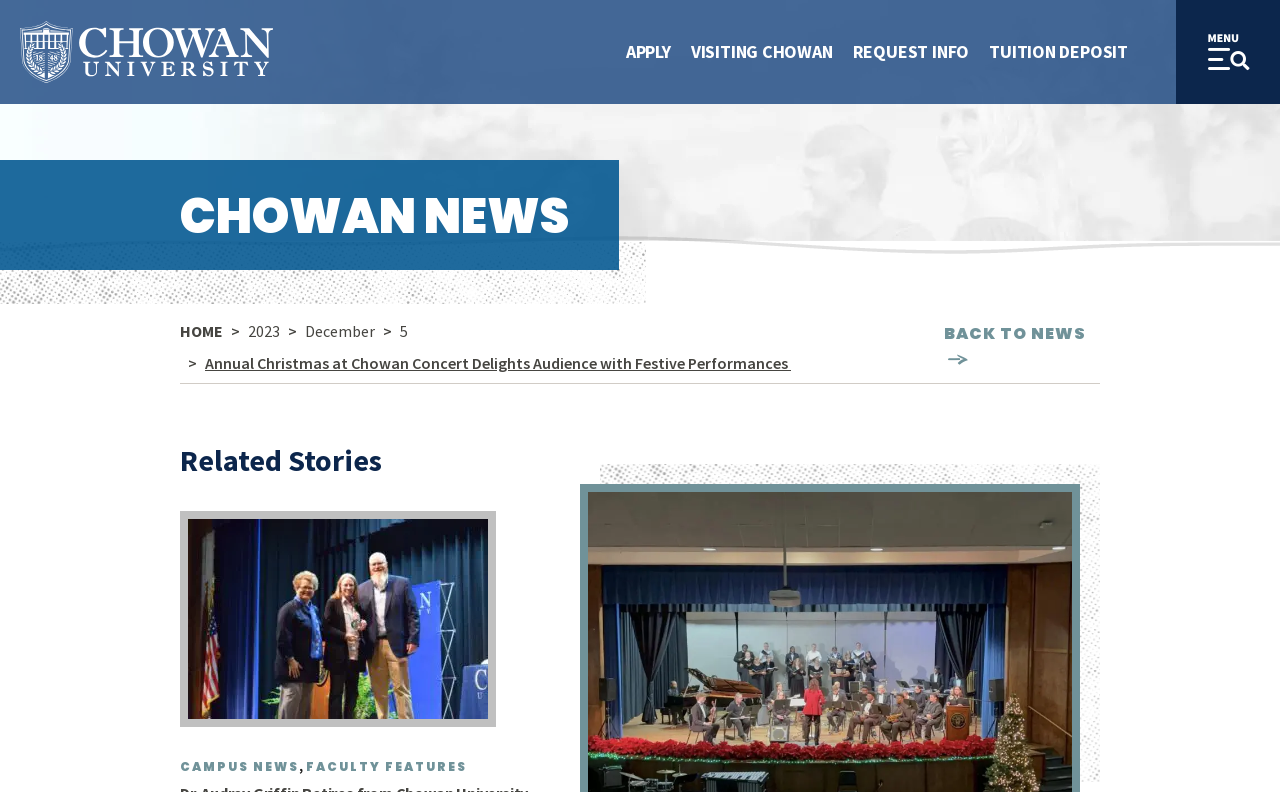What is the current page about?
Please provide a single word or phrase based on the screenshot.

Christmas concert